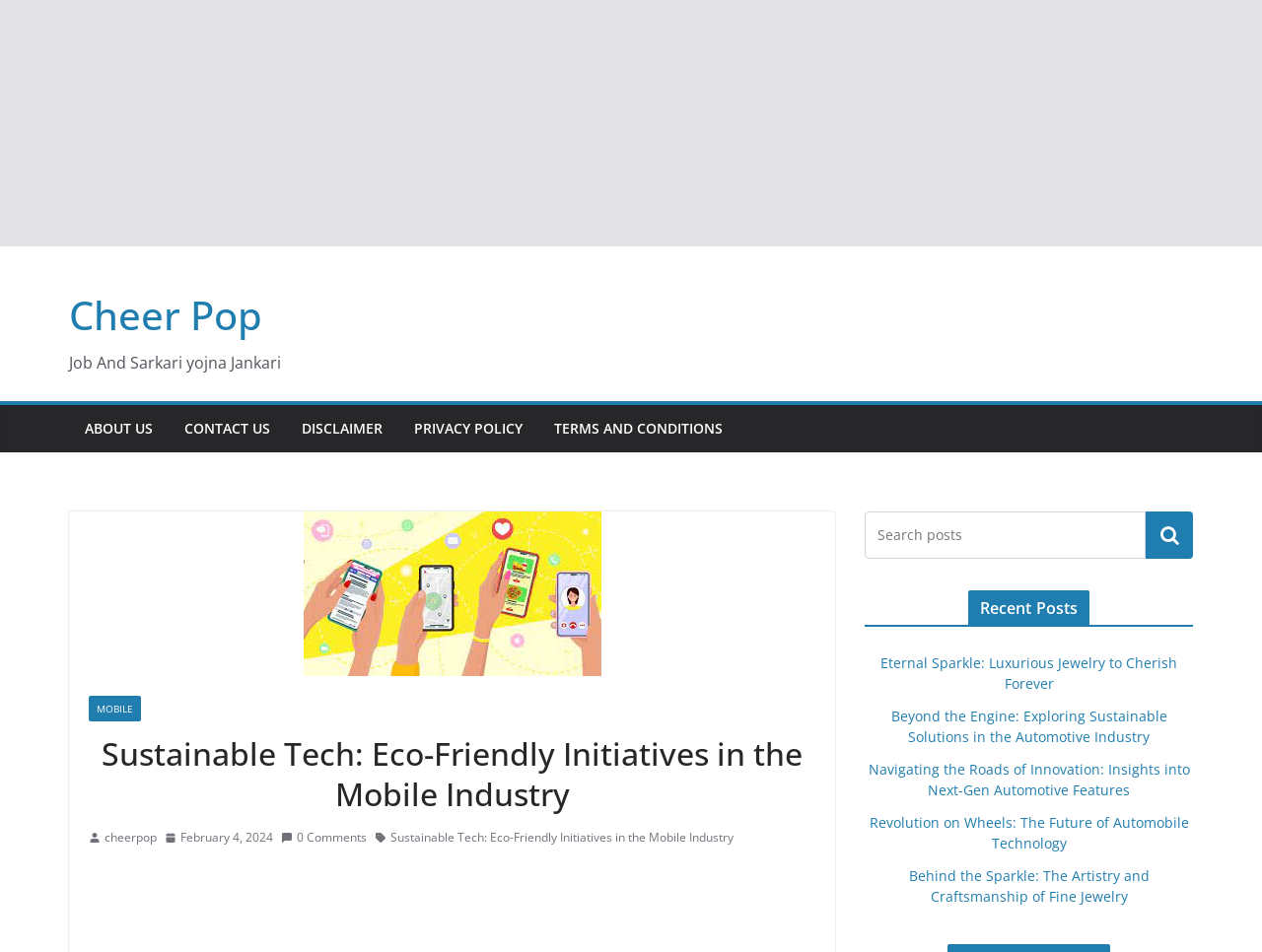Based on the element description Terms and Conditions, identify the bounding box coordinates for the UI element. The coordinates should be in the format (top-left x, top-left y, bottom-right x, bottom-right y) and within the 0 to 1 range.

[0.439, 0.436, 0.573, 0.465]